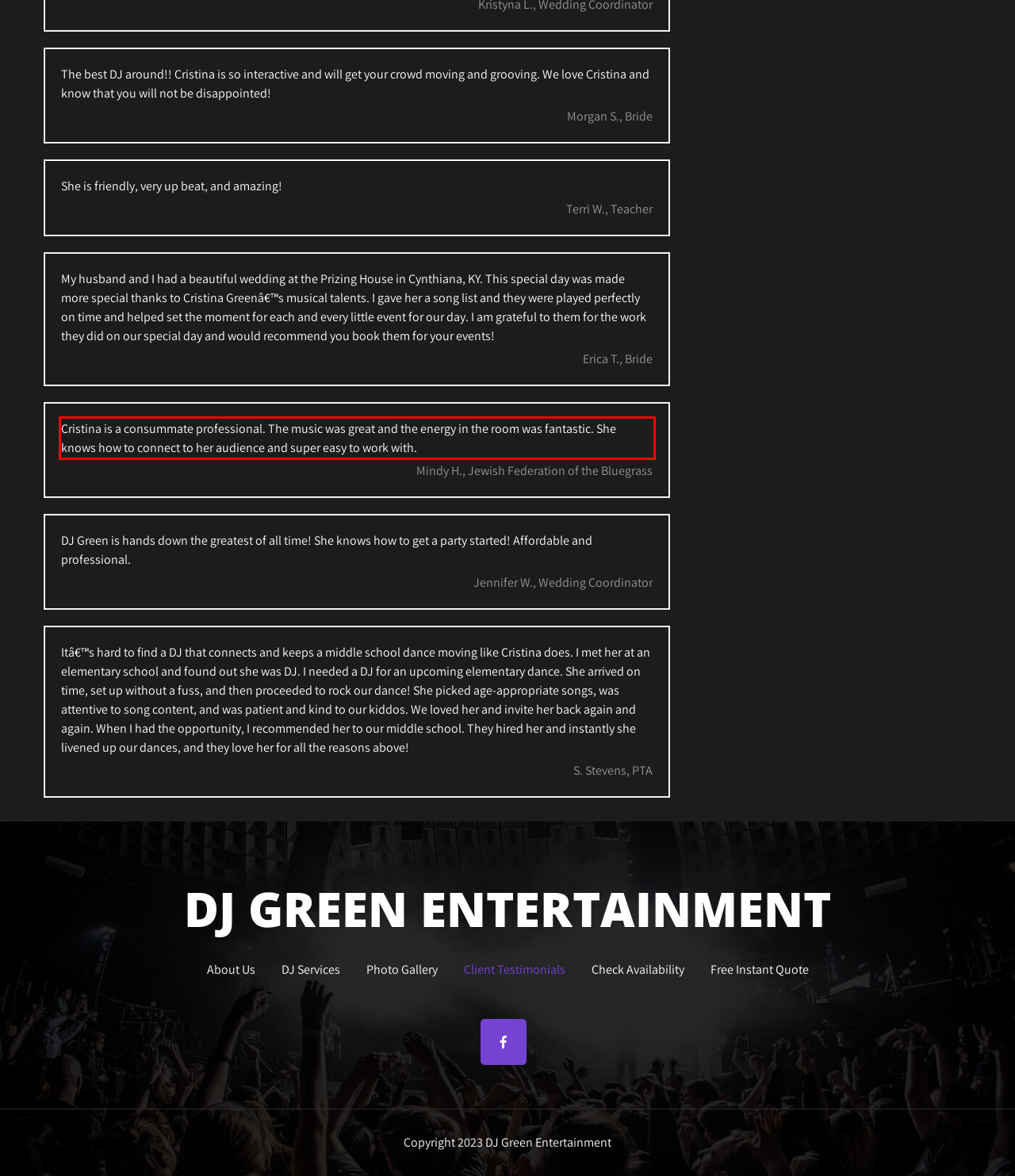Locate the red bounding box in the provided webpage screenshot and use OCR to determine the text content inside it.

Cristina is a consummate professional. The music was great and the energy in the room was fantastic. She knows how to connect to her audience and super easy to work with.